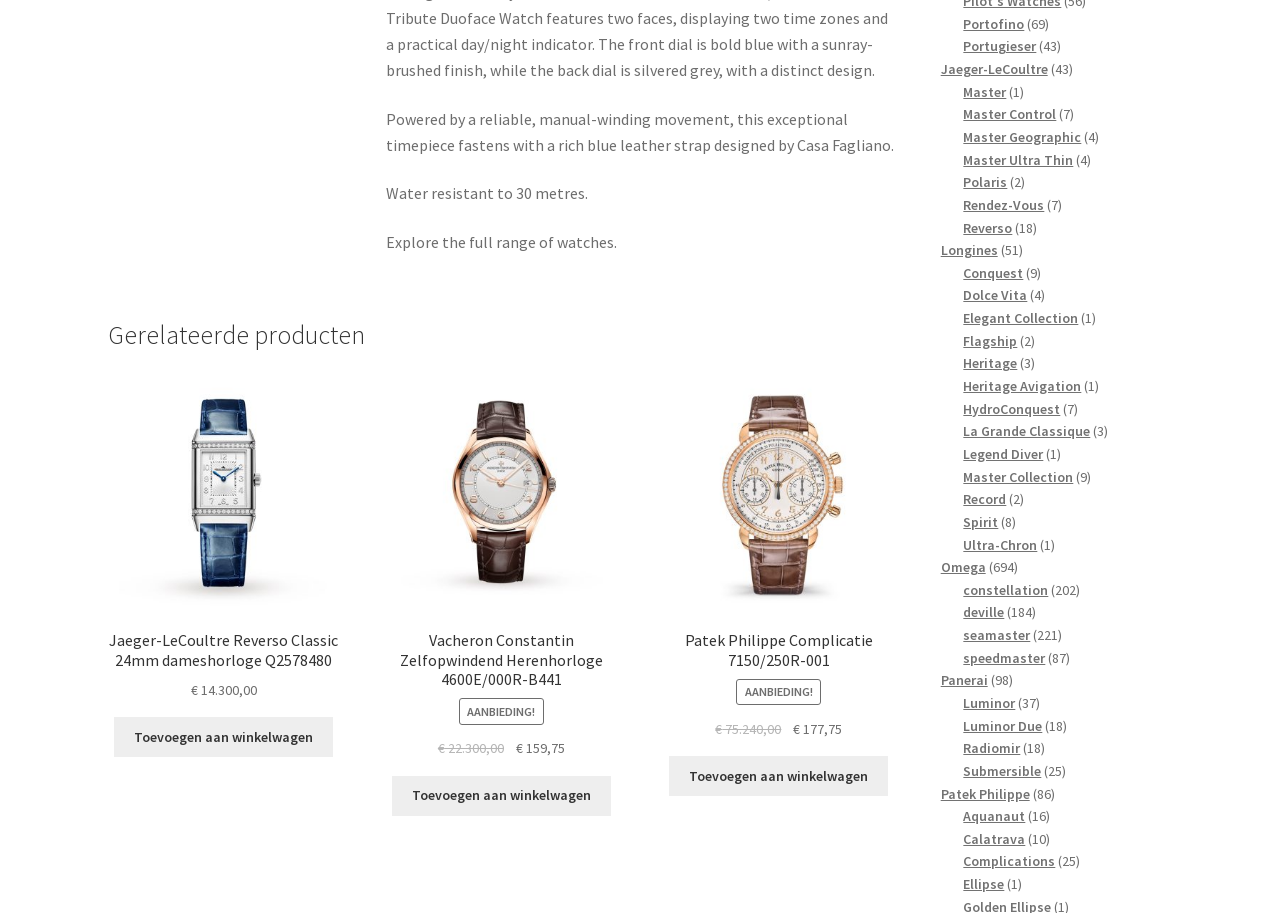Select the bounding box coordinates of the element I need to click to carry out the following instruction: "Add Vacheron Constantin Zelfopwindend Herenhorloge 4600E/000R-B441 to cart".

[0.306, 0.85, 0.477, 0.893]